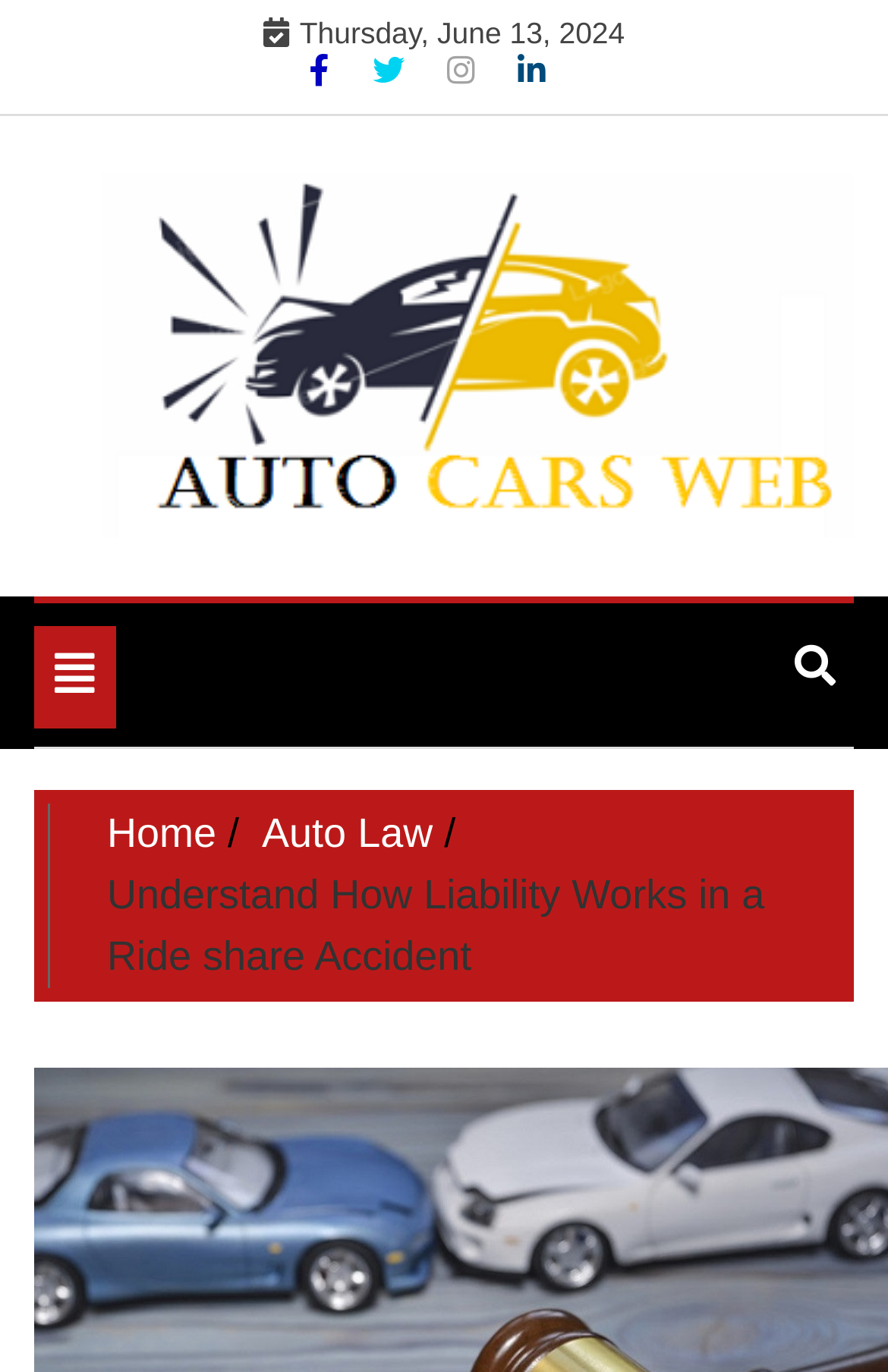Provide the bounding box coordinates of the HTML element this sentence describes: "Home". The bounding box coordinates consist of four float numbers between 0 and 1, i.e., [left, top, right, bottom].

[0.121, 0.591, 0.244, 0.624]